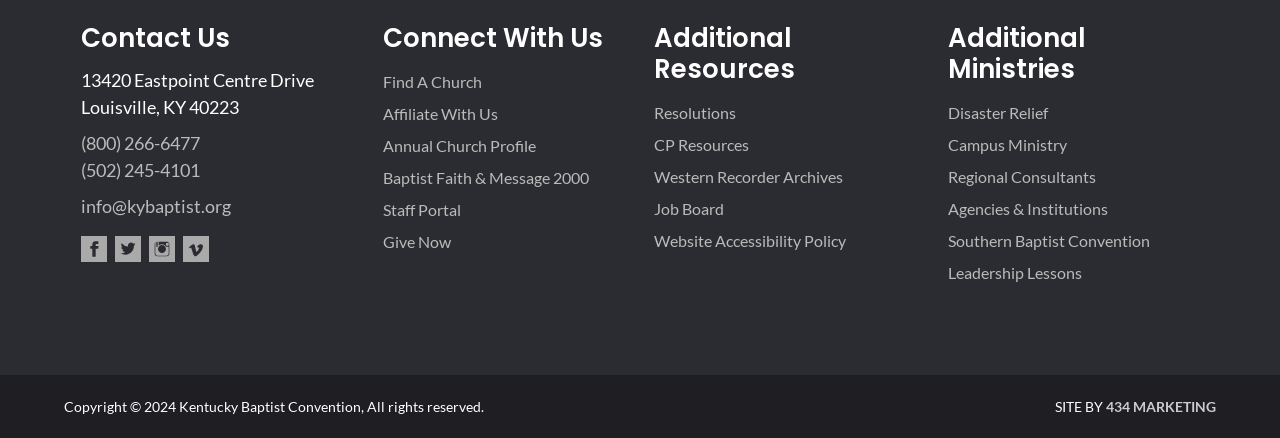Given the element description: "Baptist Faith & Message 2000", predict the bounding box coordinates of the UI element it refers to, using four float numbers between 0 and 1, i.e., [left, top, right, bottom].

[0.299, 0.383, 0.46, 0.427]